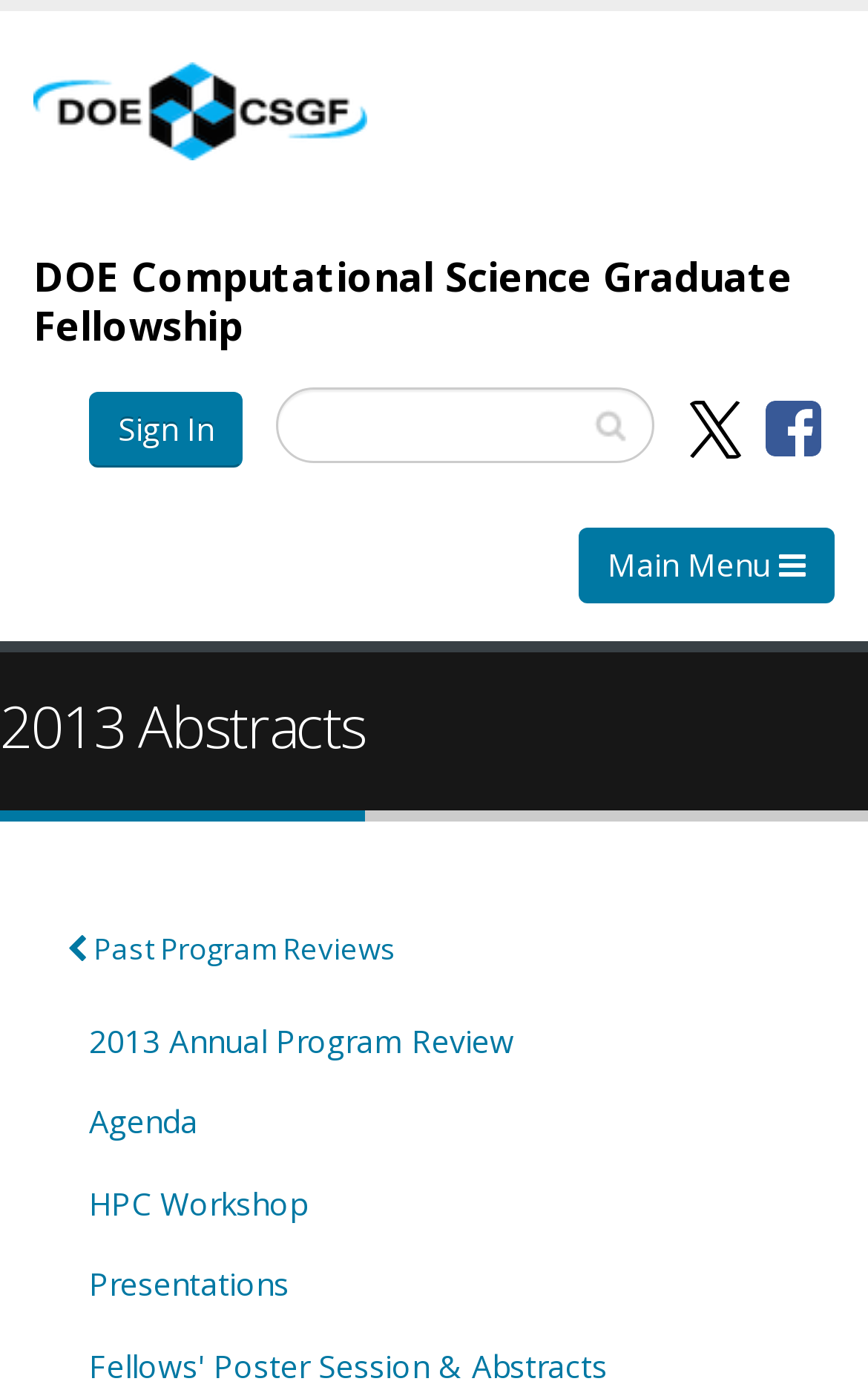Generate an in-depth caption that captures all aspects of the webpage.

The webpage is titled "Abstracts | DOE CSGF" and appears to be a portal for accessing abstracts and program reviews related to the DOE Computational Science Graduate Fellowship. 

At the top left, there is a "Skip to main content" link, followed by the DOE CSGF logo and a link to the organization's name. Below this, the full name of the fellowship is displayed. 

On the top right, there are several buttons and links, including a "Sign In" button, a search bar with a "Search" button, and links to social media platforms Twitter and Facebook, each accompanied by their respective logos. 

A main menu button is located at the top right corner, which may expand to reveal more options. 

The main content of the page is divided into sections, with a heading "2013 Abstracts" at the top. Below this, there is a link to "Past Program Reviews", which expands to reveal a list of links to specific program reviews, including the 2013 Annual Program Review, Agenda, HPC Workshop, and Presentations.